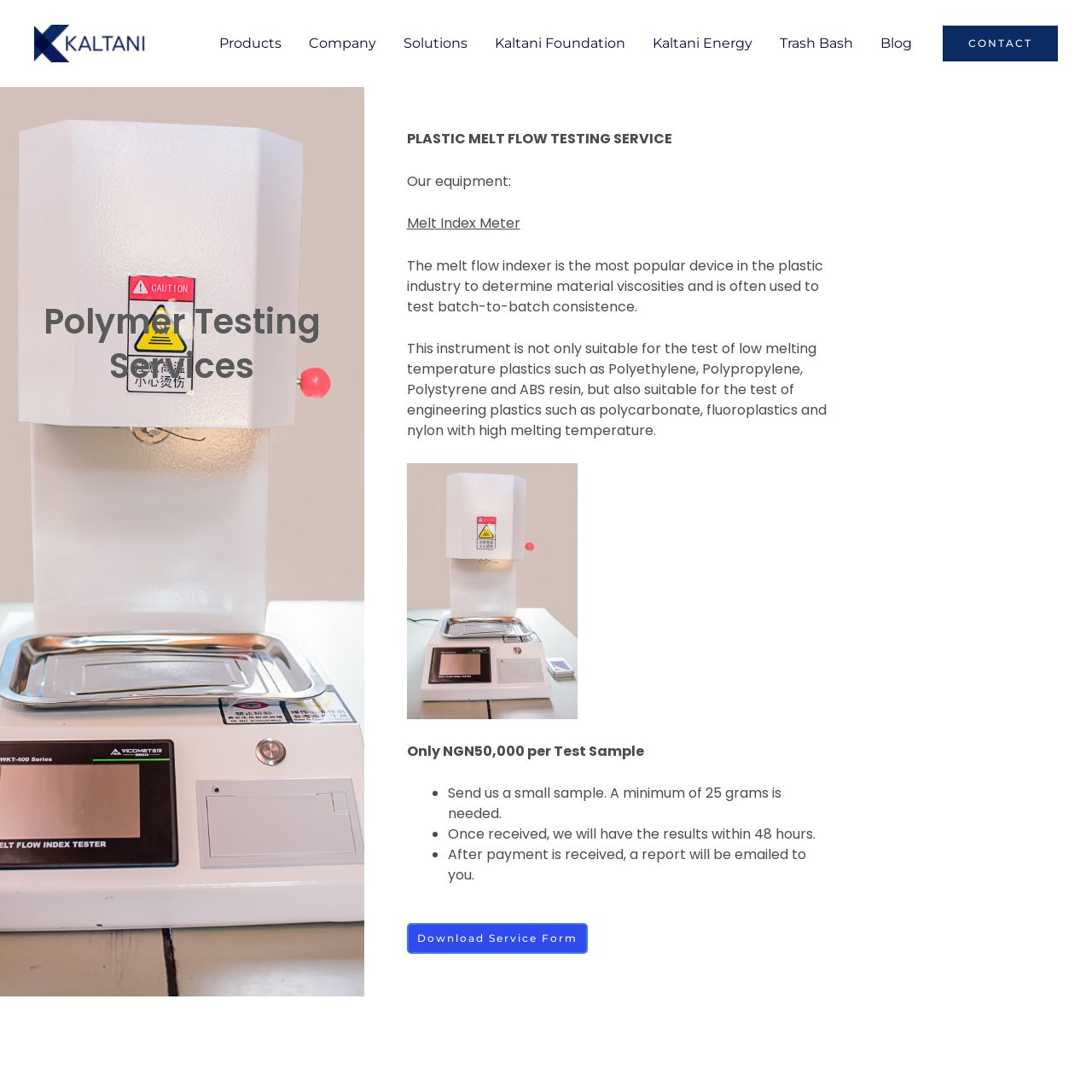Provide a thorough description of the webpage you see.

The webpage is about Polymer Testing Services, specifically highlighting the Melt Index Meter, a device used to determine material viscosities in the plastic industry. At the top left, there is a logo image and a link to "Kaltani", which is also the title of the webpage. 

Below the logo, there is a navigation menu with links to various sections of the website, including "Products", "Company", "Solutions", and more. 

The main content of the webpage is divided into sections. The first section has a heading "Polymer Testing Services" and a subheading "PLASTIC MELT FLOW TESTING SERVICE". Below this, there is a brief description of the Melt Index Meter and its uses. 

Further down, there is a section describing the testing process, including the cost of the test, the required sample size, and the turnaround time for results. This section is formatted as a list with bullet points. 

At the bottom of the main content area, there is a link to "Download Service Form". On the top right, there is a "CONTACT" link.